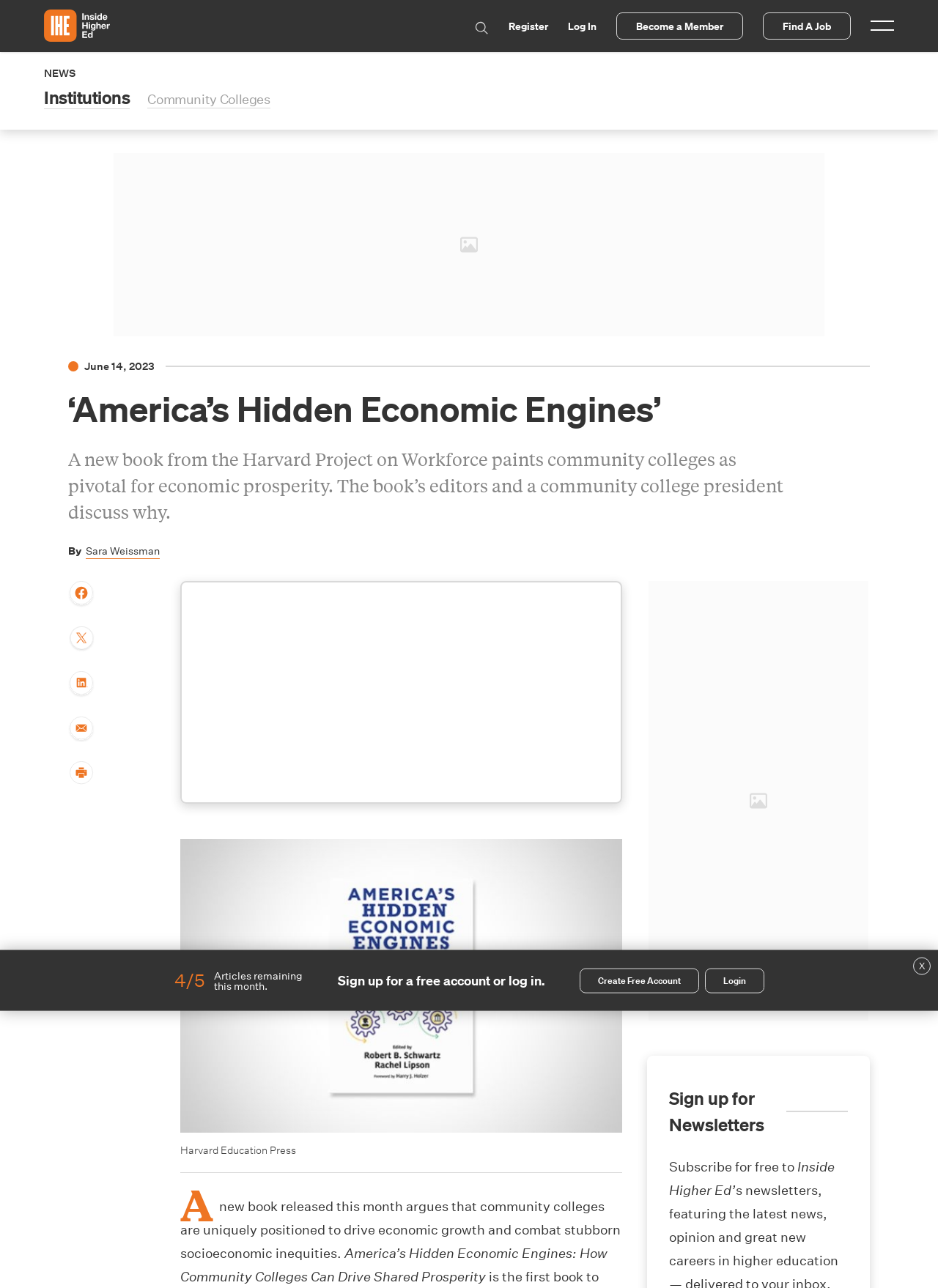What is the name of the press that published the book?
Use the information from the screenshot to give a comprehensive response to the question.

I found the name of the press by looking at the text 'Harvard Education Press' below the book cover image, which indicates that the book was published by Harvard Education Press.